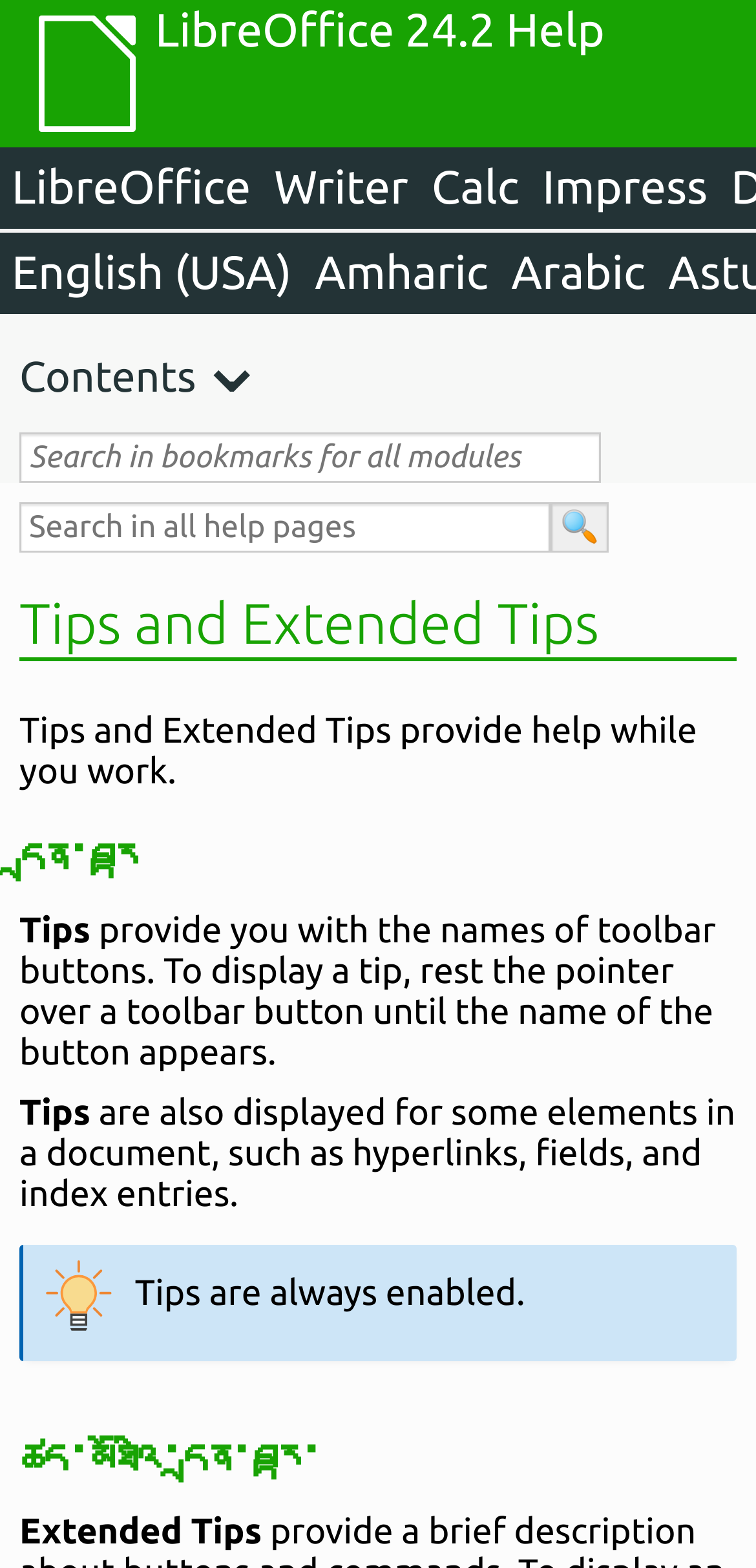Please specify the bounding box coordinates in the format (top-left x, top-left y, bottom-right x, bottom-right y), with all values as floating point numbers between 0 and 1. Identify the bounding box of the UI element described by: English (USA)

[0.0, 0.148, 0.401, 0.2]